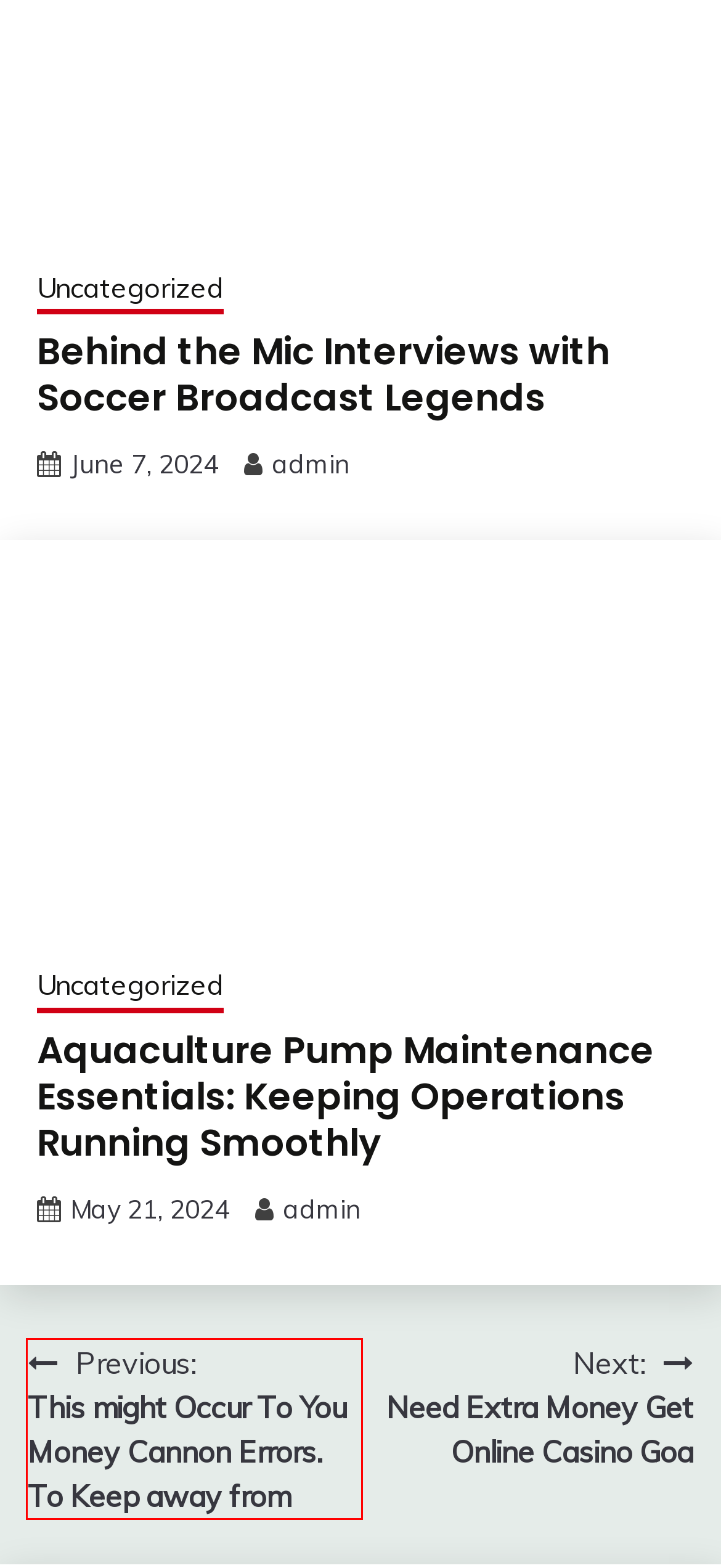Review the webpage screenshot and focus on the UI element within the red bounding box. Select the best-matching webpage description for the new webpage that follows after clicking the highlighted element. Here are the candidates:
A. This might Occur To You Money Cannon Errors. To Keep away from – So Cheaps
B. Technology – So Cheaps
C. So Cheaps – Affordable Deals
D. Shopping – So Cheaps
E. Behind the Mic Interviews with Soccer Broadcast Legends – So Cheaps
F. Aquaculture Pump Maintenance Essentials: Keeping Operations Running Smoothly – So Cheaps
G. Need Extra Money Get Online Casino Goa – So Cheaps
H. Home – So Cheaps

A